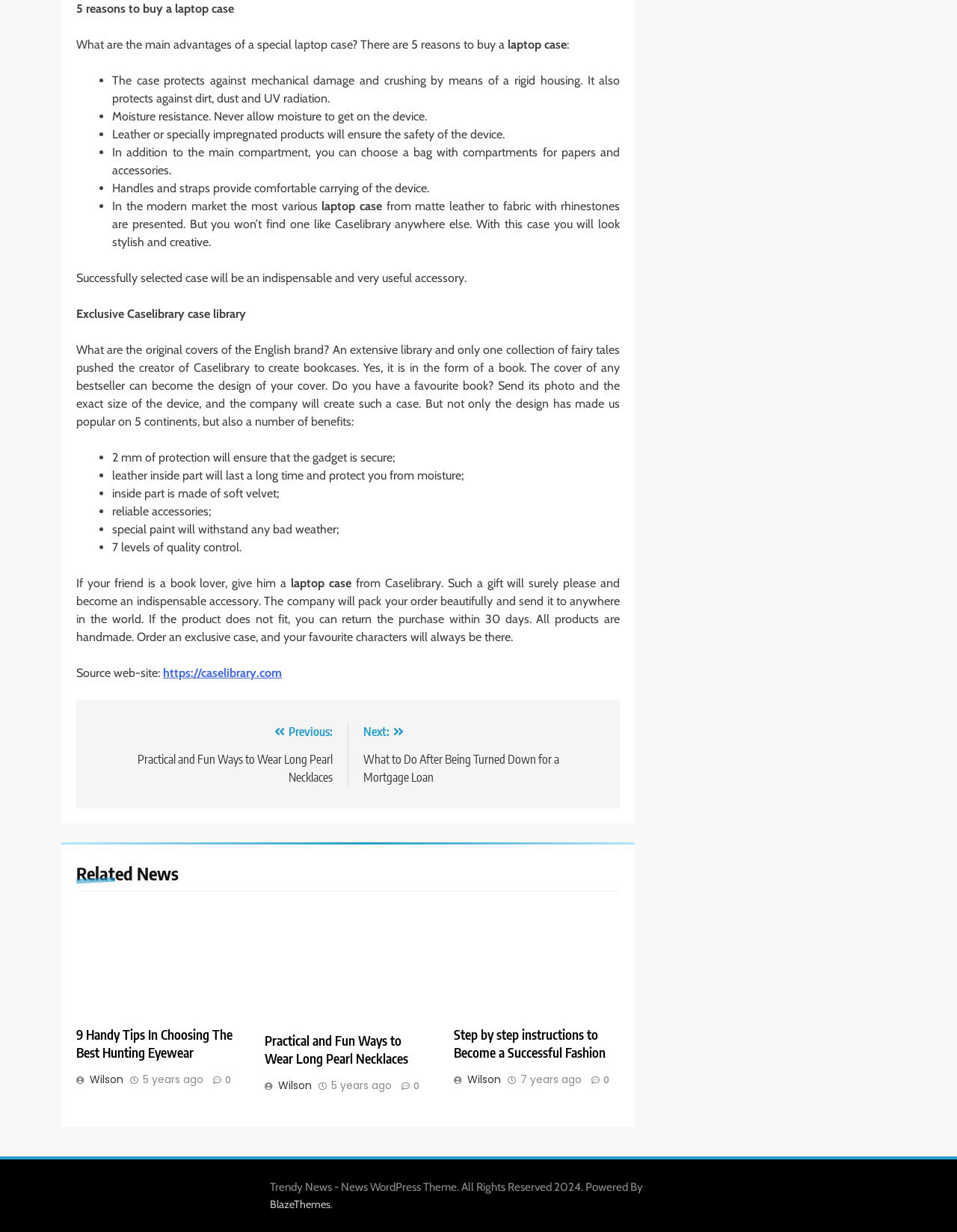What are the main advantages of a special laptop case?
Please give a detailed answer to the question using the information shown in the image.

The question is asking about the main advantages of a special laptop case, and the answer can be found in the first paragraph of the webpage, which lists 5 reasons to buy a laptop case.